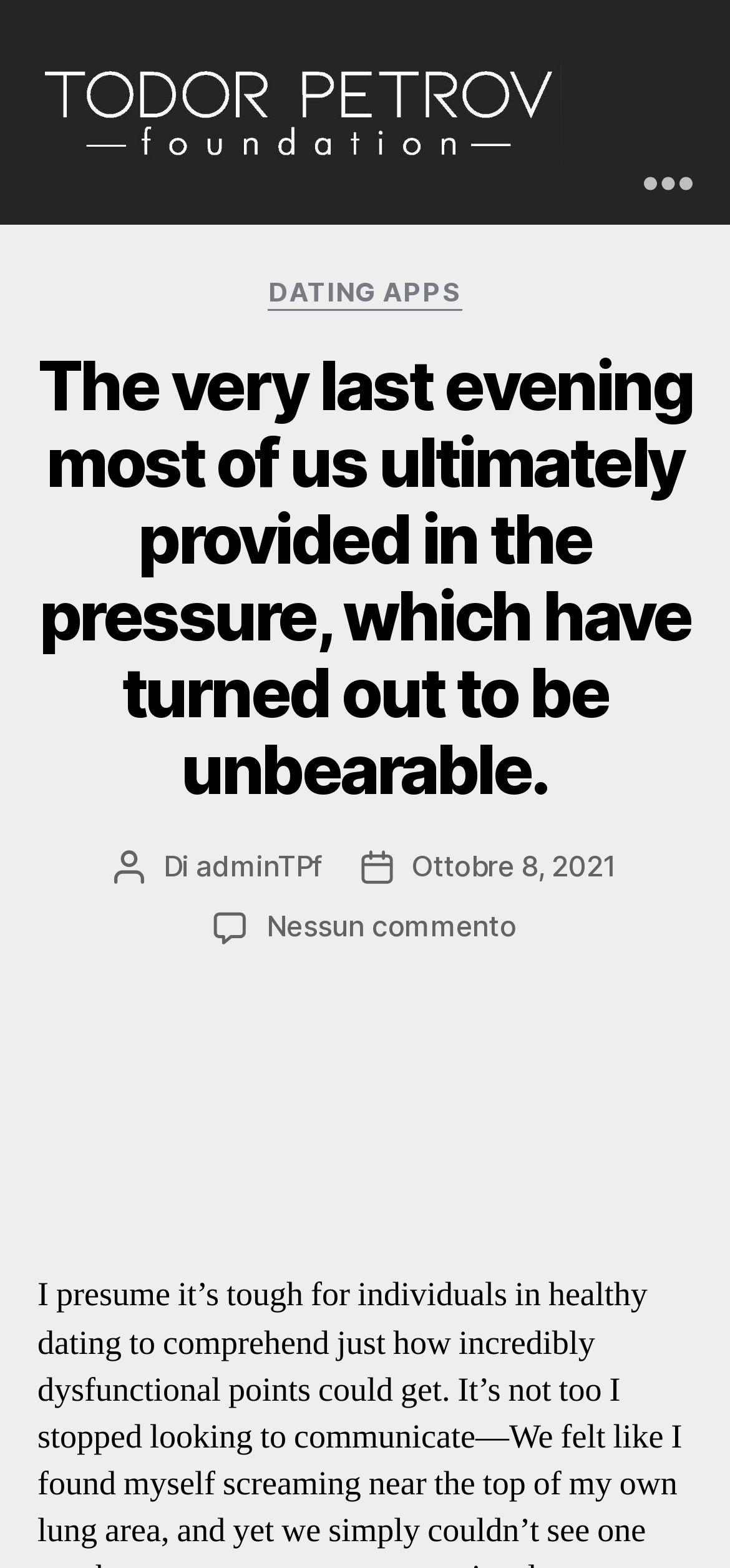Using the description "adminTPf", locate and provide the bounding box of the UI element.

[0.268, 0.541, 0.442, 0.563]